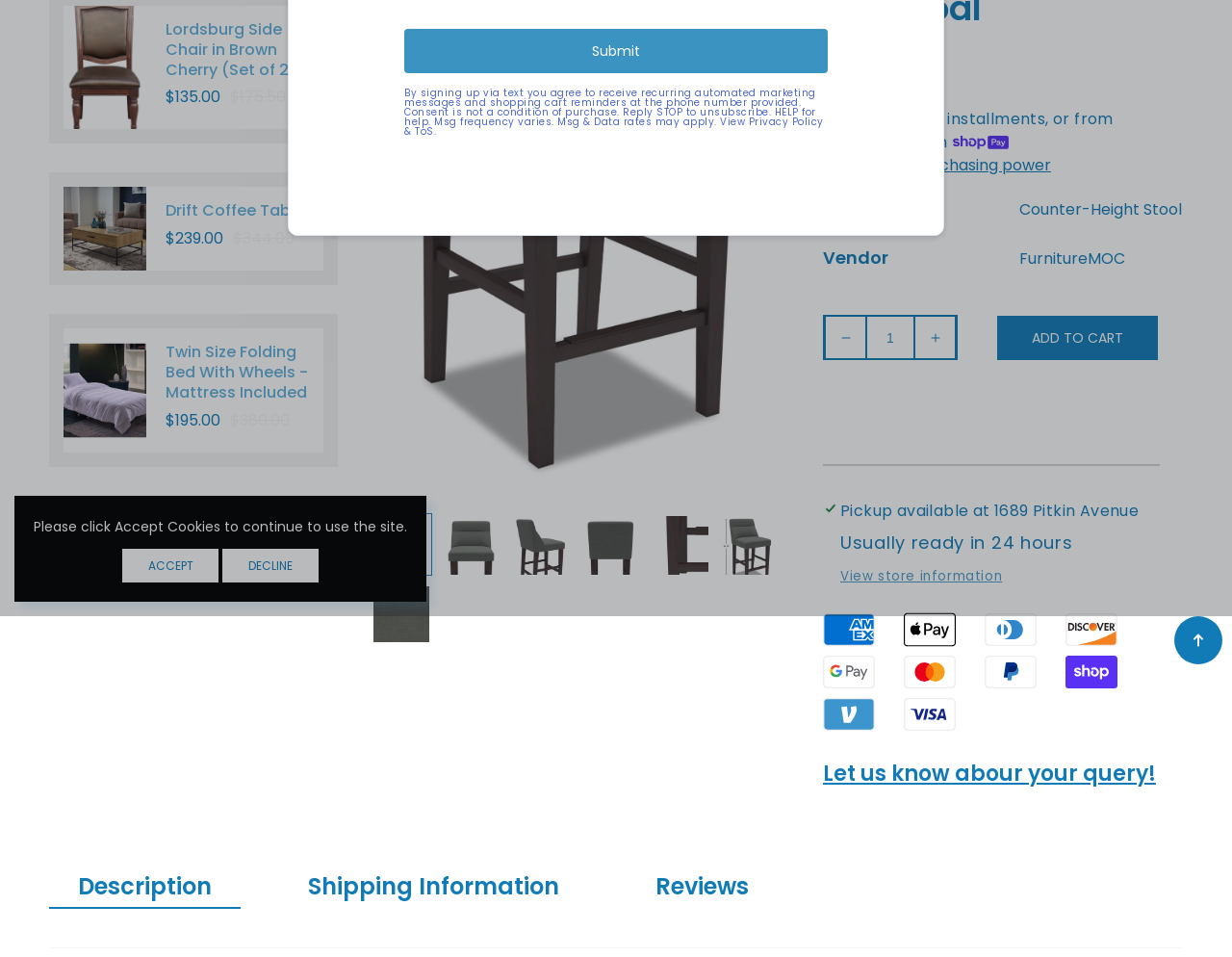Find the bounding box coordinates for the UI element that matches this description: "Accept".

[0.099, 0.573, 0.177, 0.609]